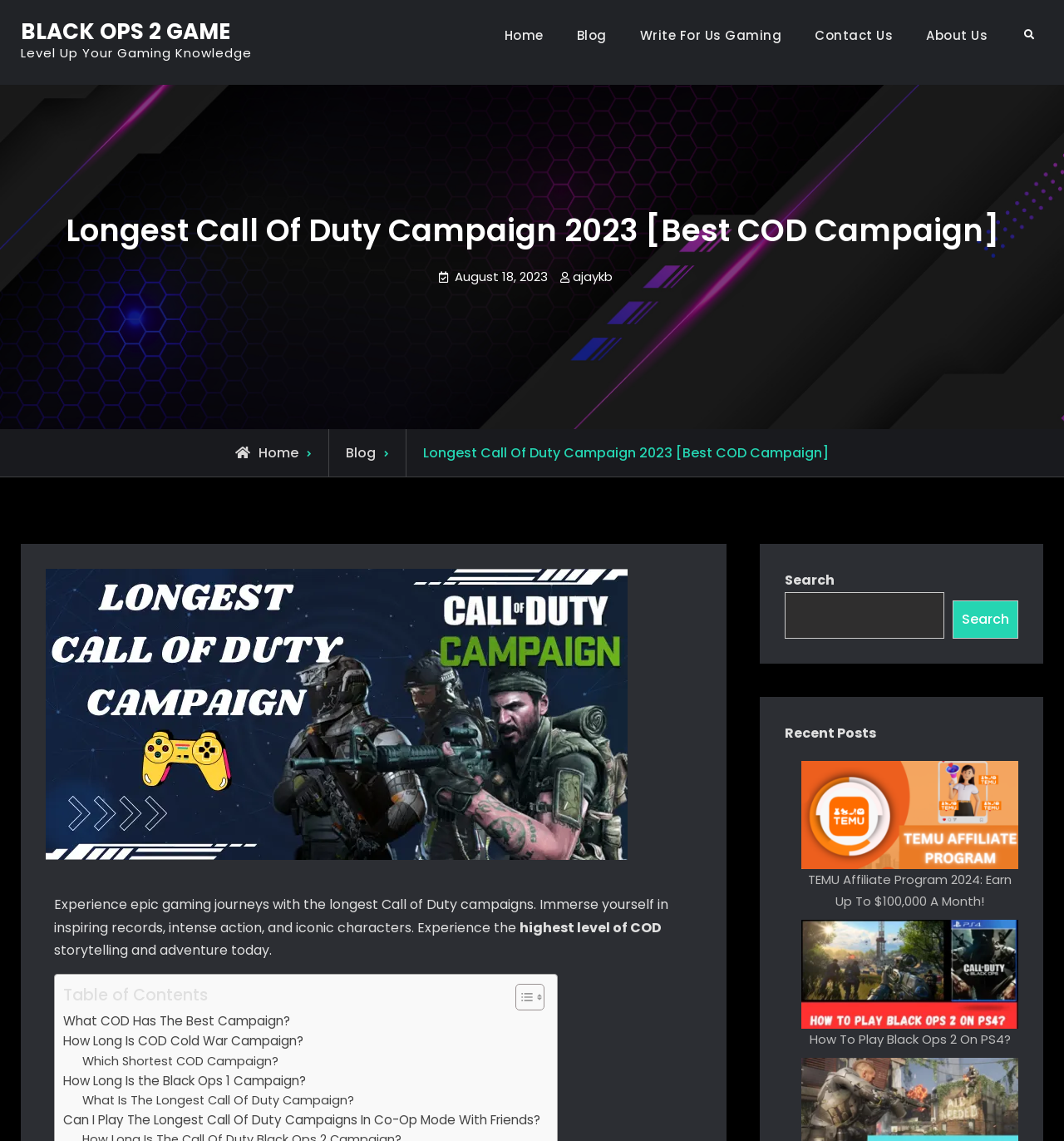Please specify the bounding box coordinates of the area that should be clicked to accomplish the following instruction: "Search for something". The coordinates should consist of four float numbers between 0 and 1, i.e., [left, top, right, bottom].

[0.738, 0.519, 0.888, 0.559]